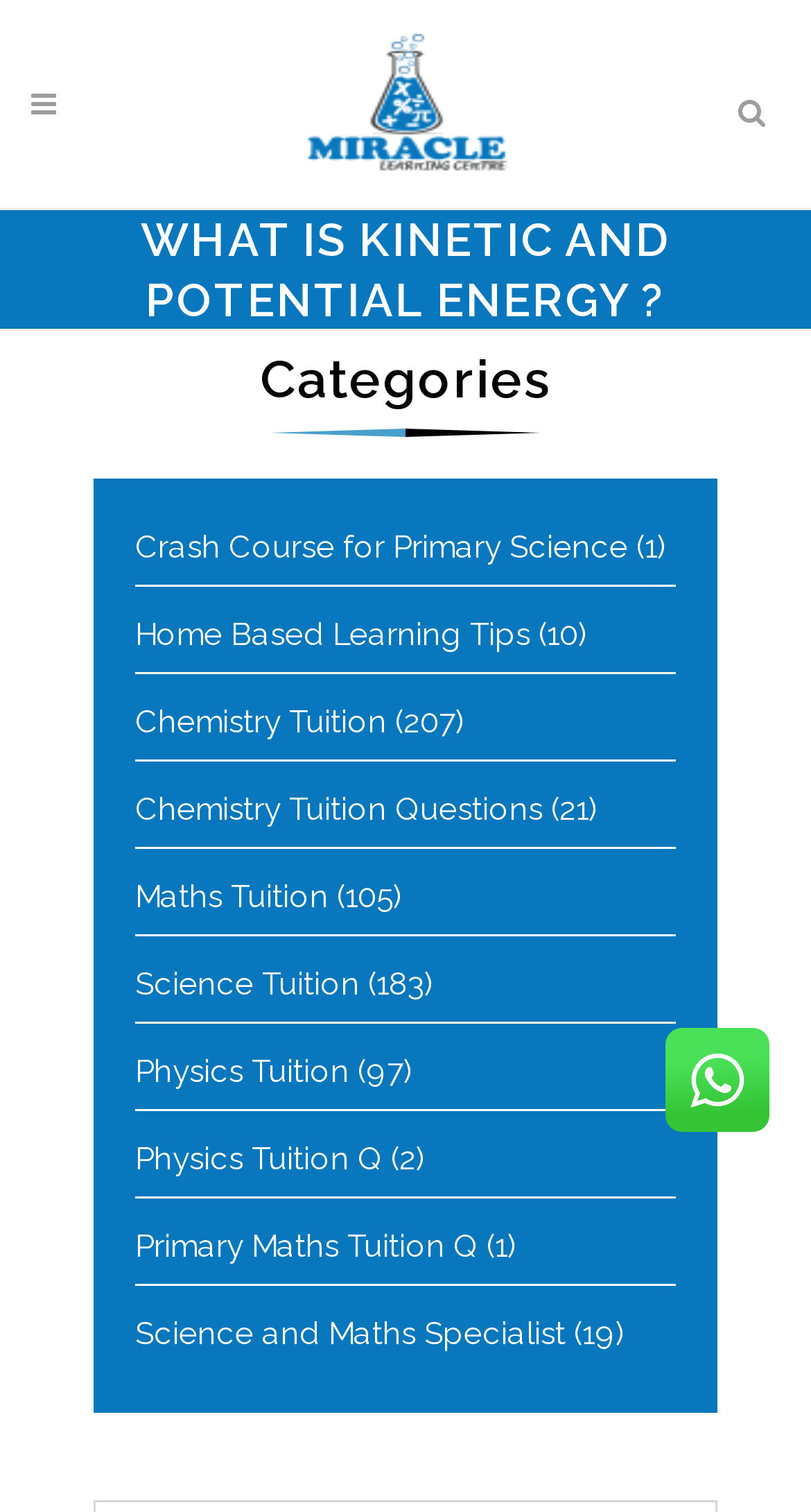Can you provide the bounding box coordinates for the element that should be clicked to implement the instruction: "Switch to English"?

None